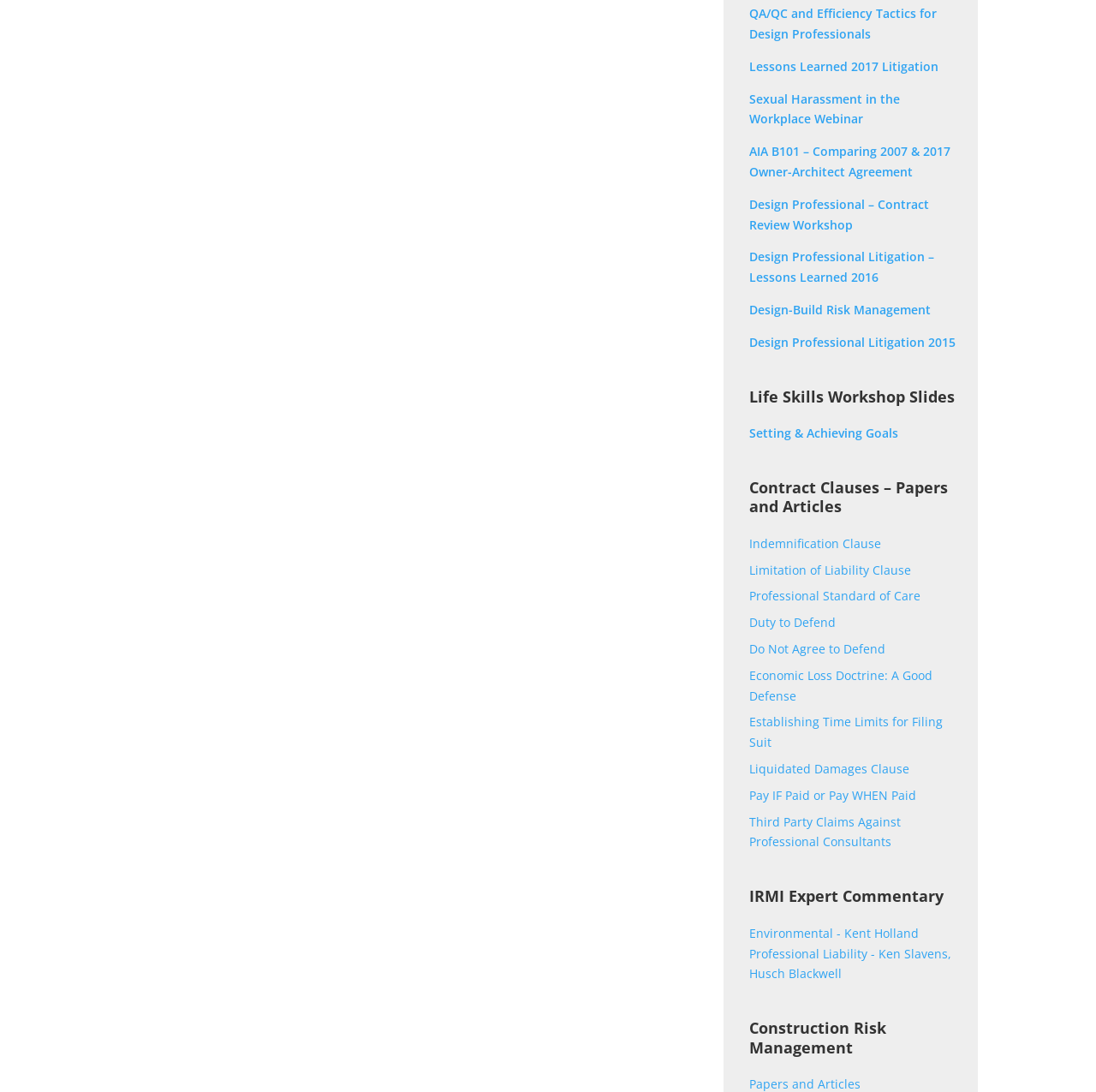Identify the bounding box coordinates of the area that should be clicked in order to complete the given instruction: "Explore article about HAVING A STRESS FREE AND FUN HOLIDAY IN ST MARTIN". The bounding box coordinates should be four float numbers between 0 and 1, i.e., [left, top, right, bottom].

None